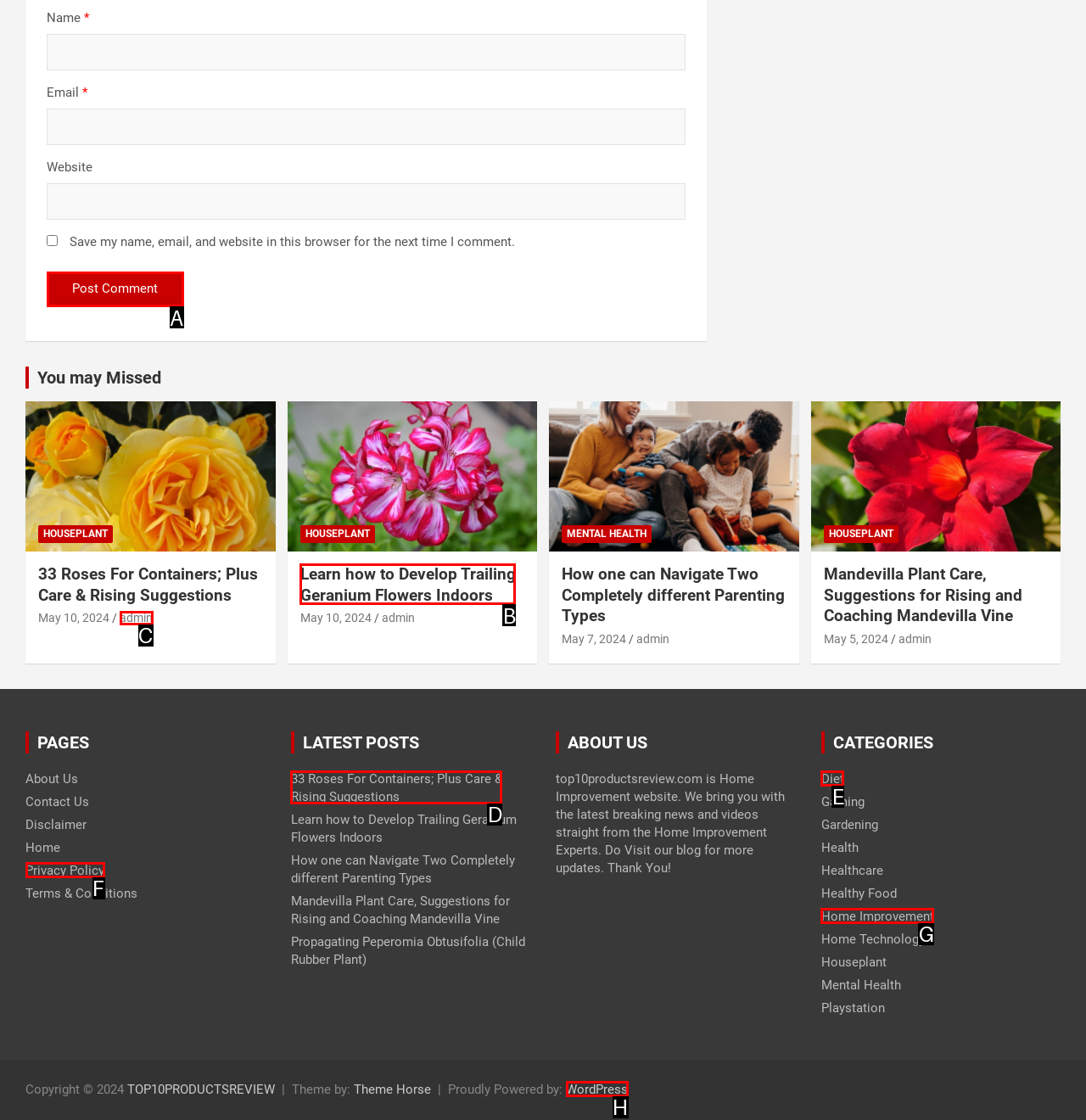Point out the HTML element I should click to achieve the following: Click the 'Post Comment' button Reply with the letter of the selected element.

A